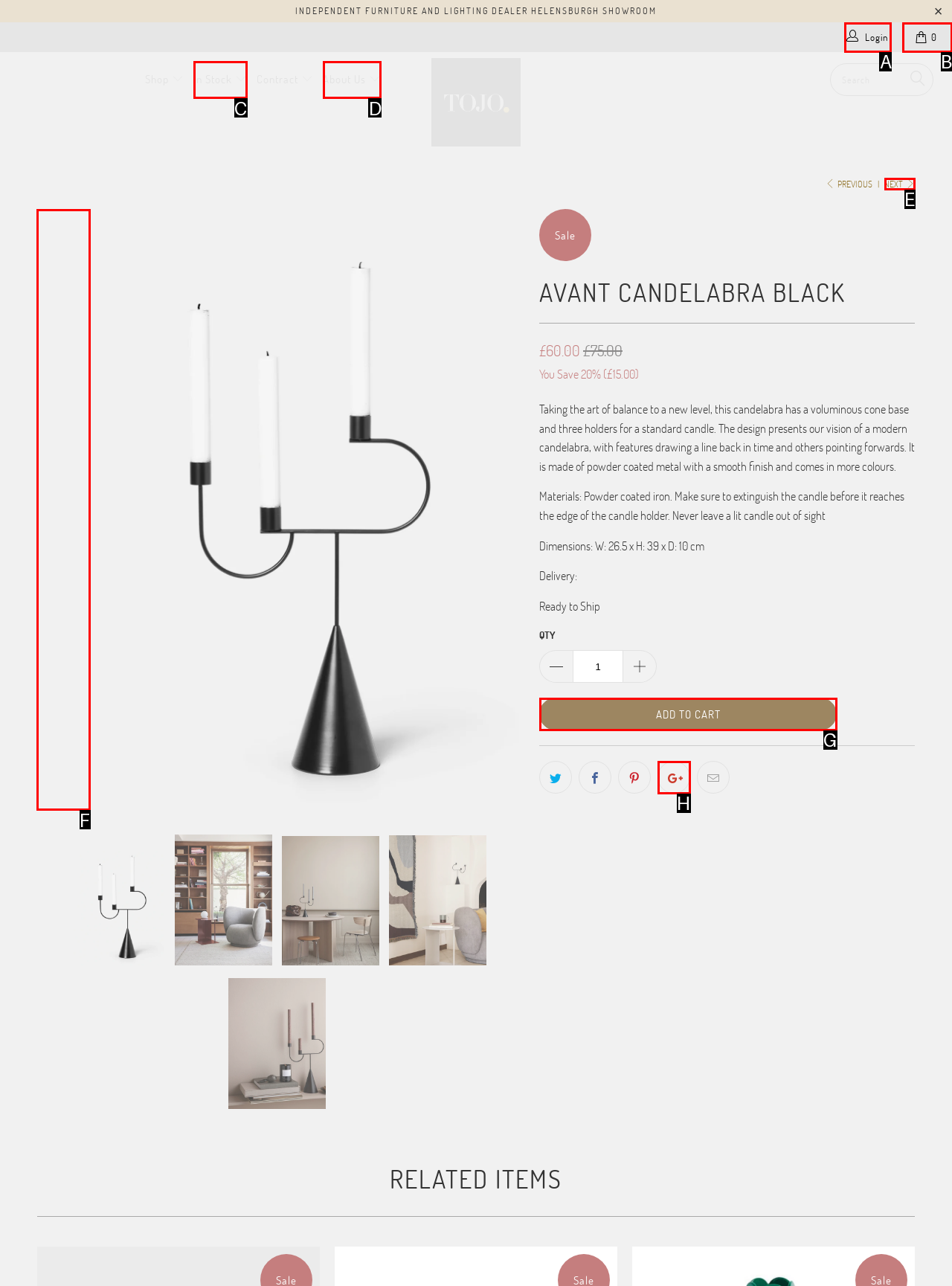Based on the description: title="Share this on Google+"
Select the letter of the corresponding UI element from the choices provided.

H